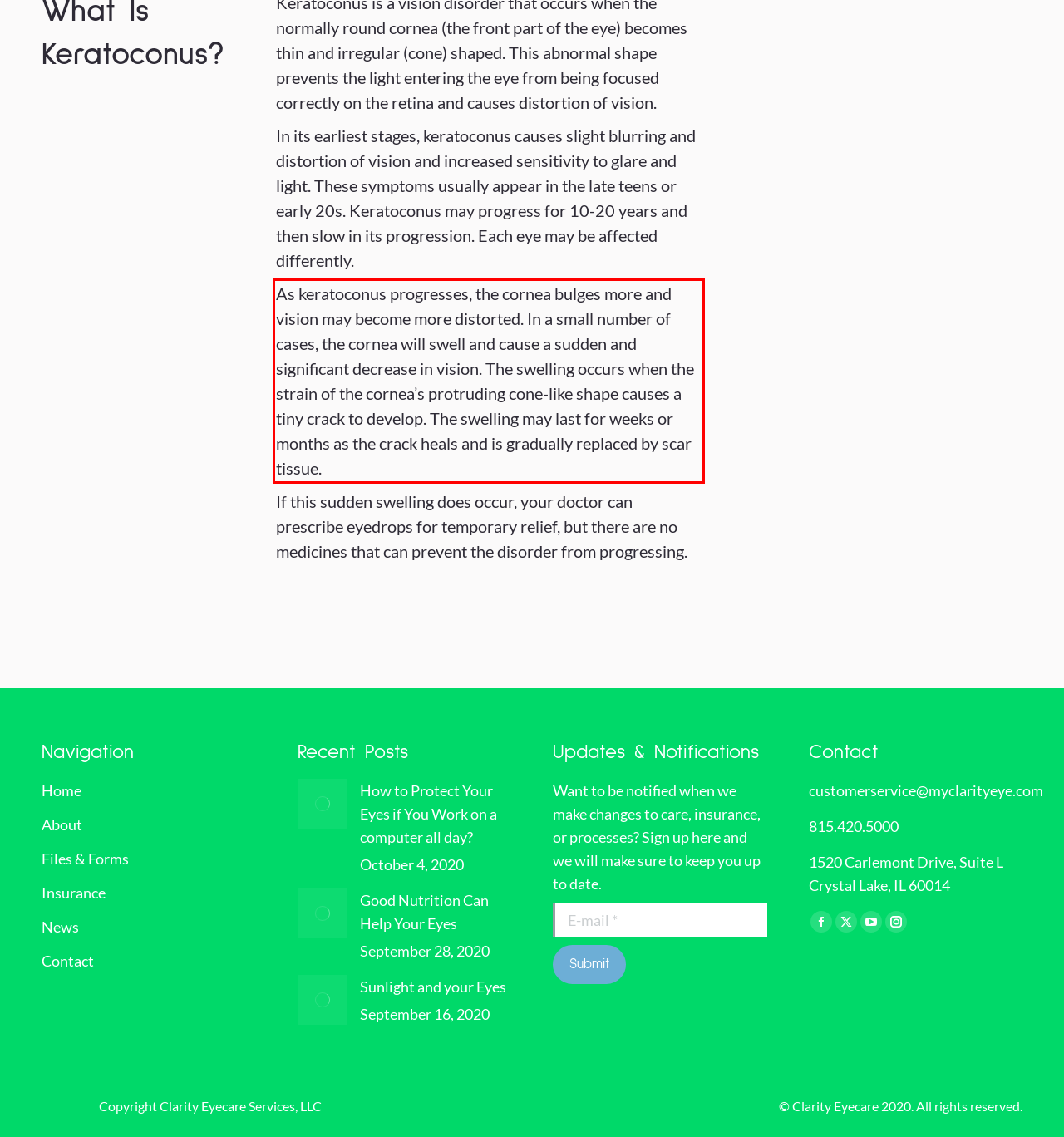Using the provided screenshot, read and generate the text content within the red-bordered area.

As keratoconus progresses, the cornea bulges more and vision may become more distorted. In a small number of cases, the cornea will swell and cause a sudden and significant decrease in vision. The swelling occurs when the strain of the cornea’s protruding cone-like shape causes a tiny crack to develop. The swelling may last for weeks or months as the crack heals and is gradually replaced by scar tissue.